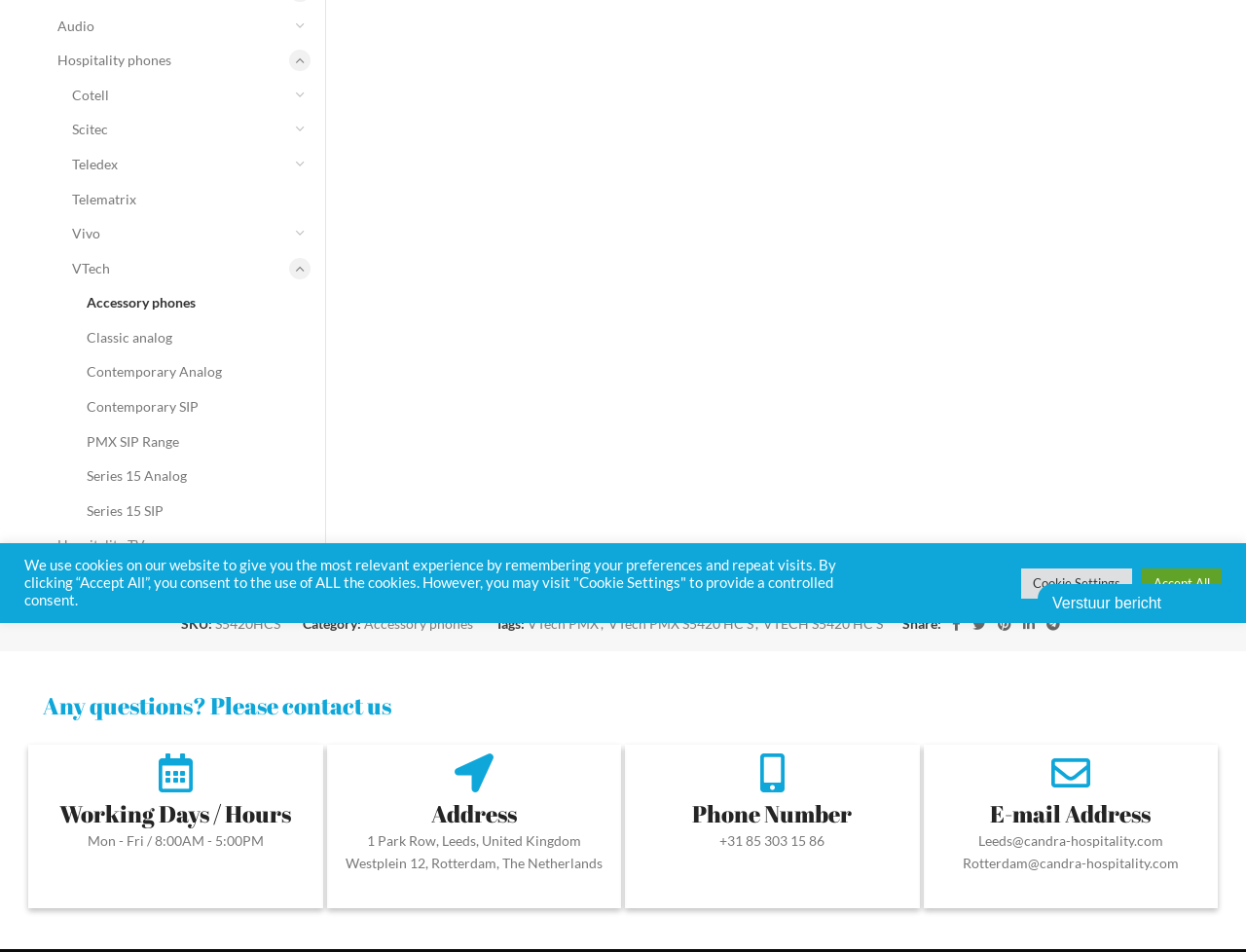Identify the bounding box for the UI element that is described as follows: "VTECH S5420 HC S".

[0.612, 0.646, 0.708, 0.663]